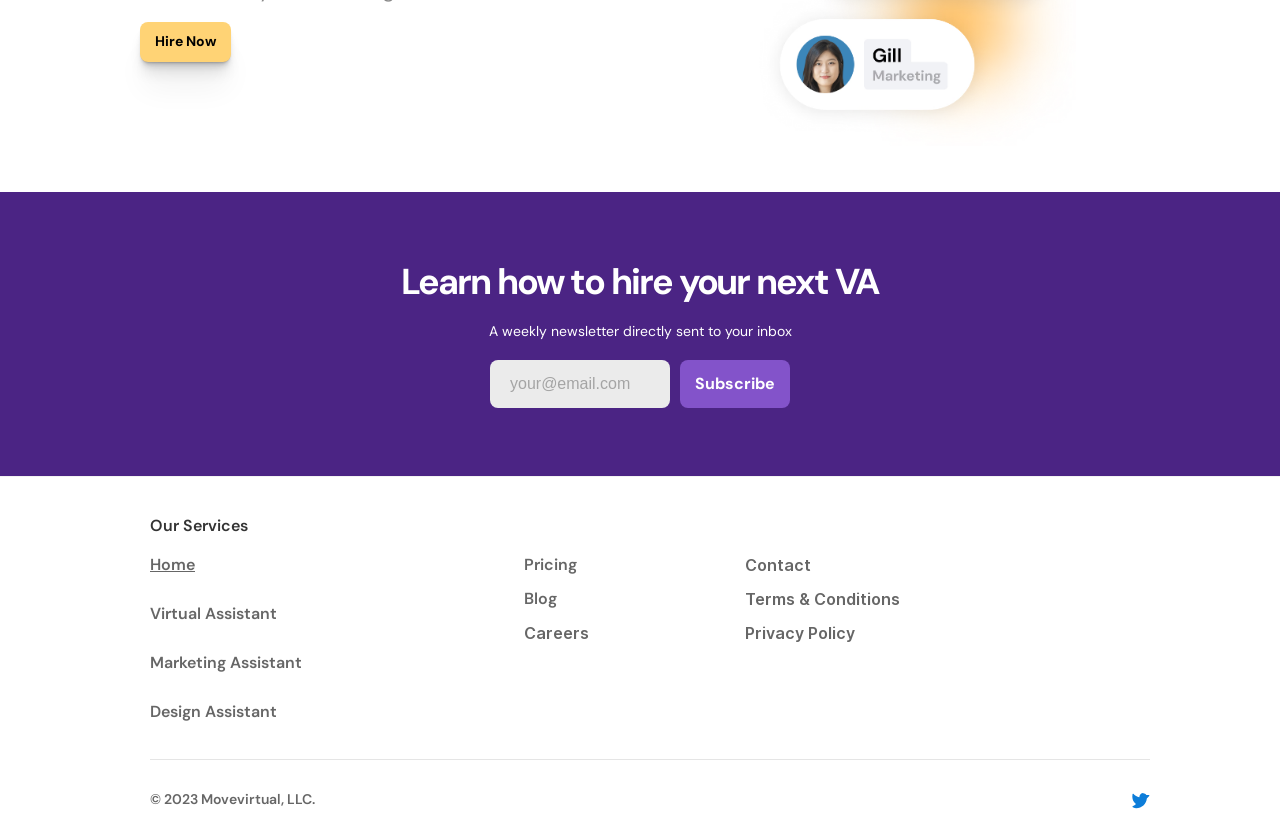Please respond in a single word or phrase: 
What is the copyright year of the webpage?

2023